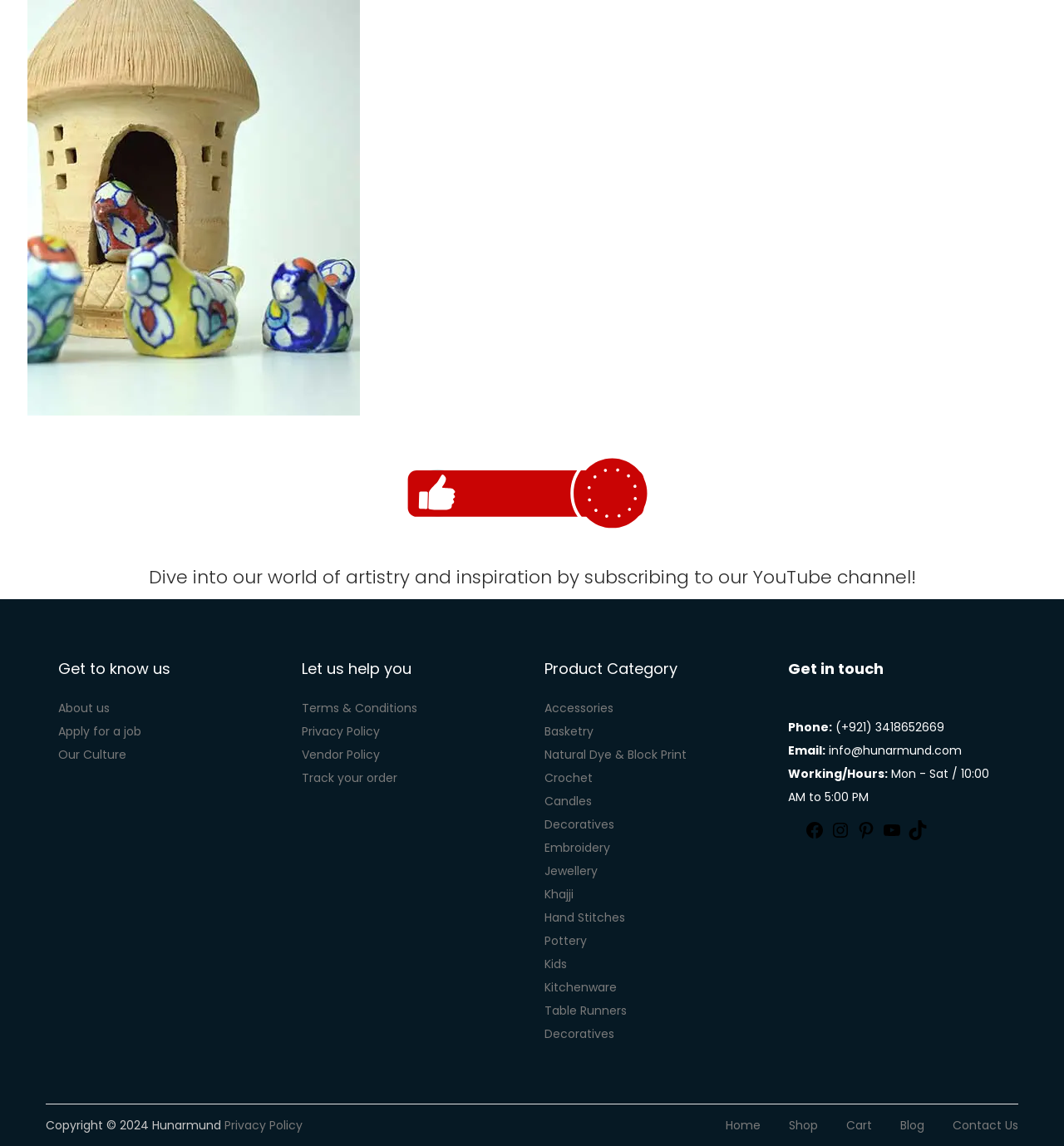Bounding box coordinates are given in the format (top-left x, top-left y, bottom-right x, bottom-right y). All values should be floating point numbers between 0 and 1. Provide the bounding box coordinate for the UI element described as: Premier League

None